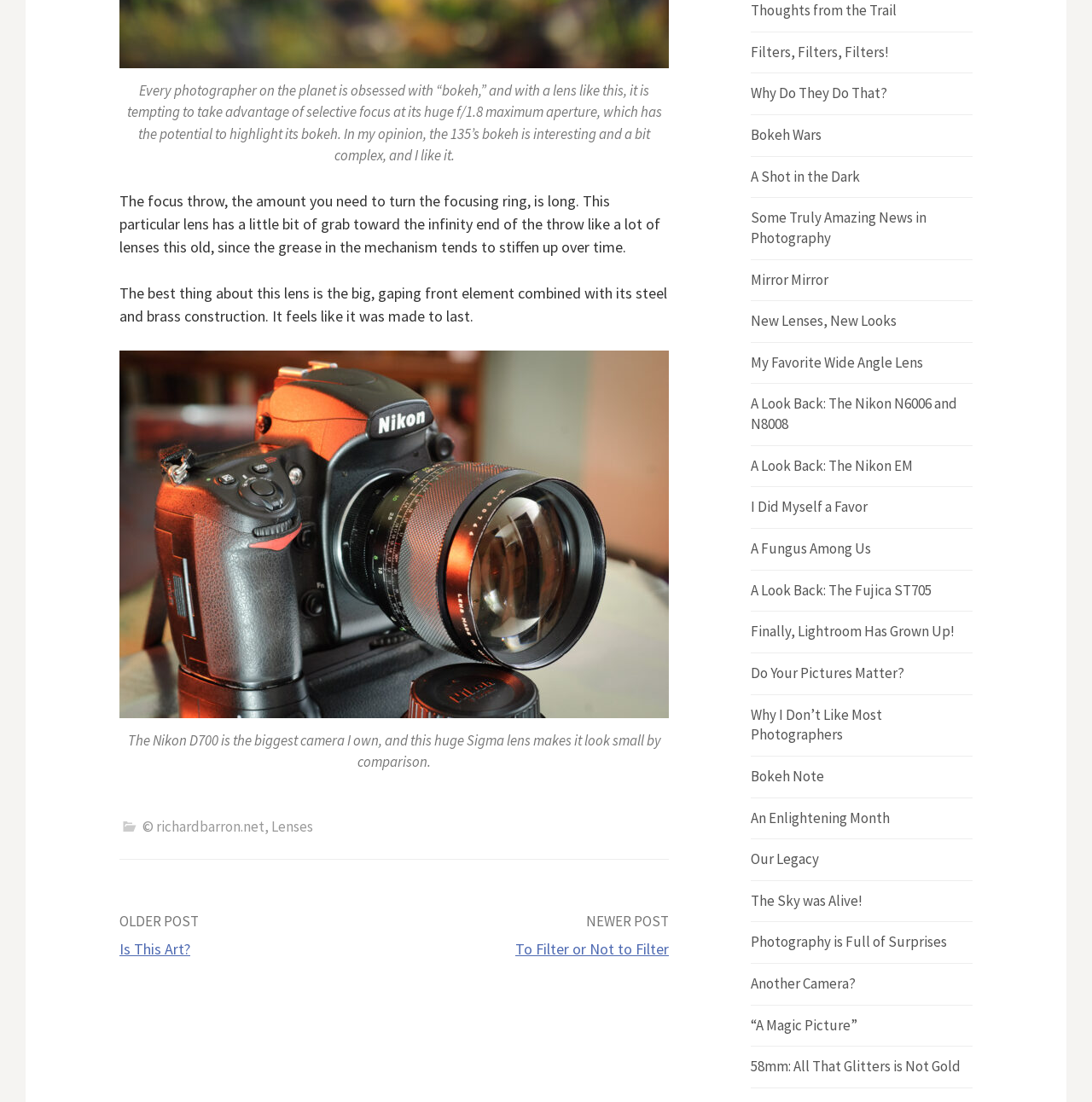Find the bounding box coordinates for the area that must be clicked to perform this action: "Click the link to read the post 'A Shot in the Dark'".

[0.688, 0.151, 0.788, 0.168]